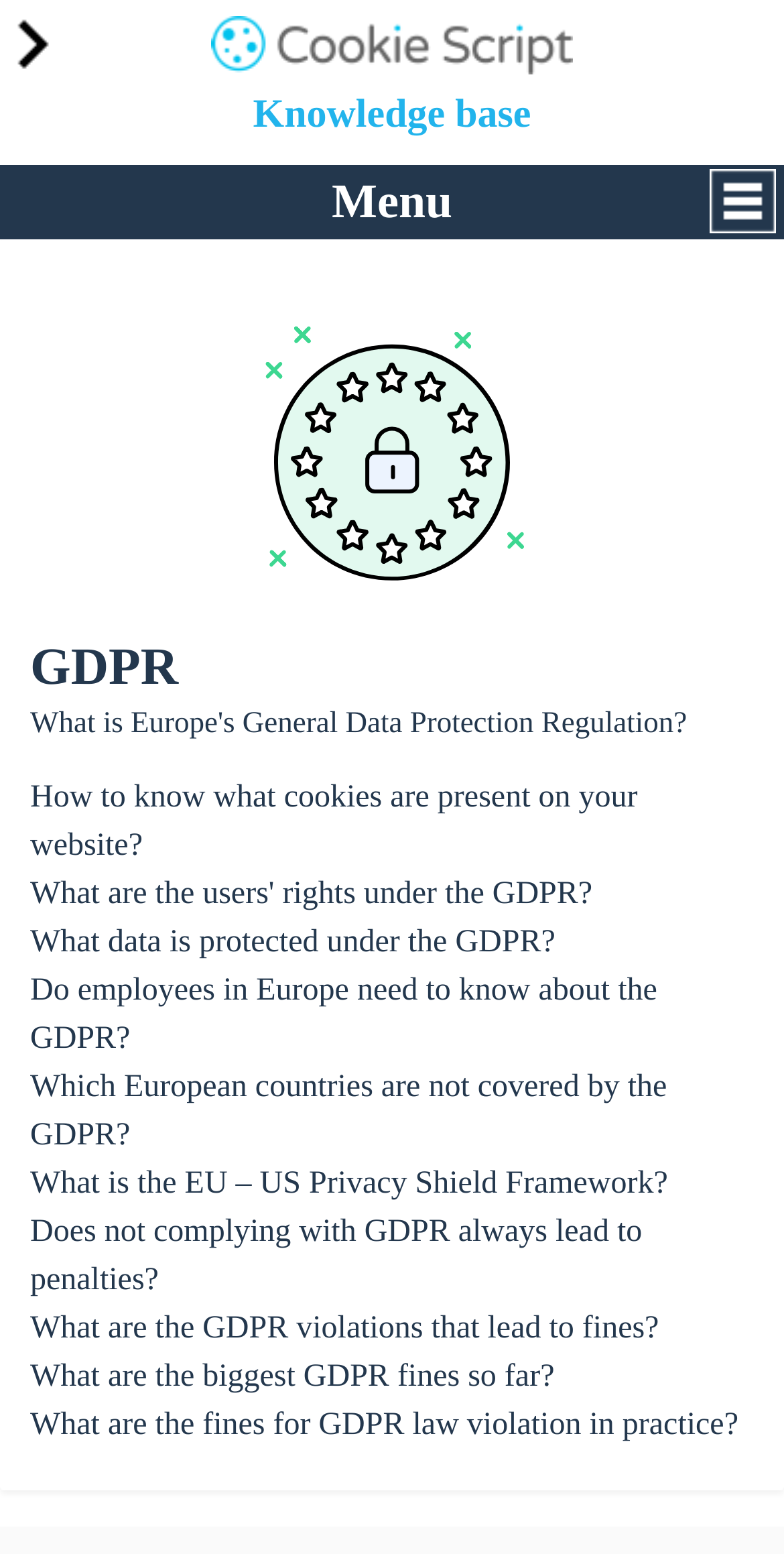Using the provided element description, identify the bounding box coordinates as (top-left x, top-left y, bottom-right x, bottom-right y). Ensure all values are between 0 and 1. Description: parent_node: Knowledge base

[0.0, 0.008, 0.082, 0.056]